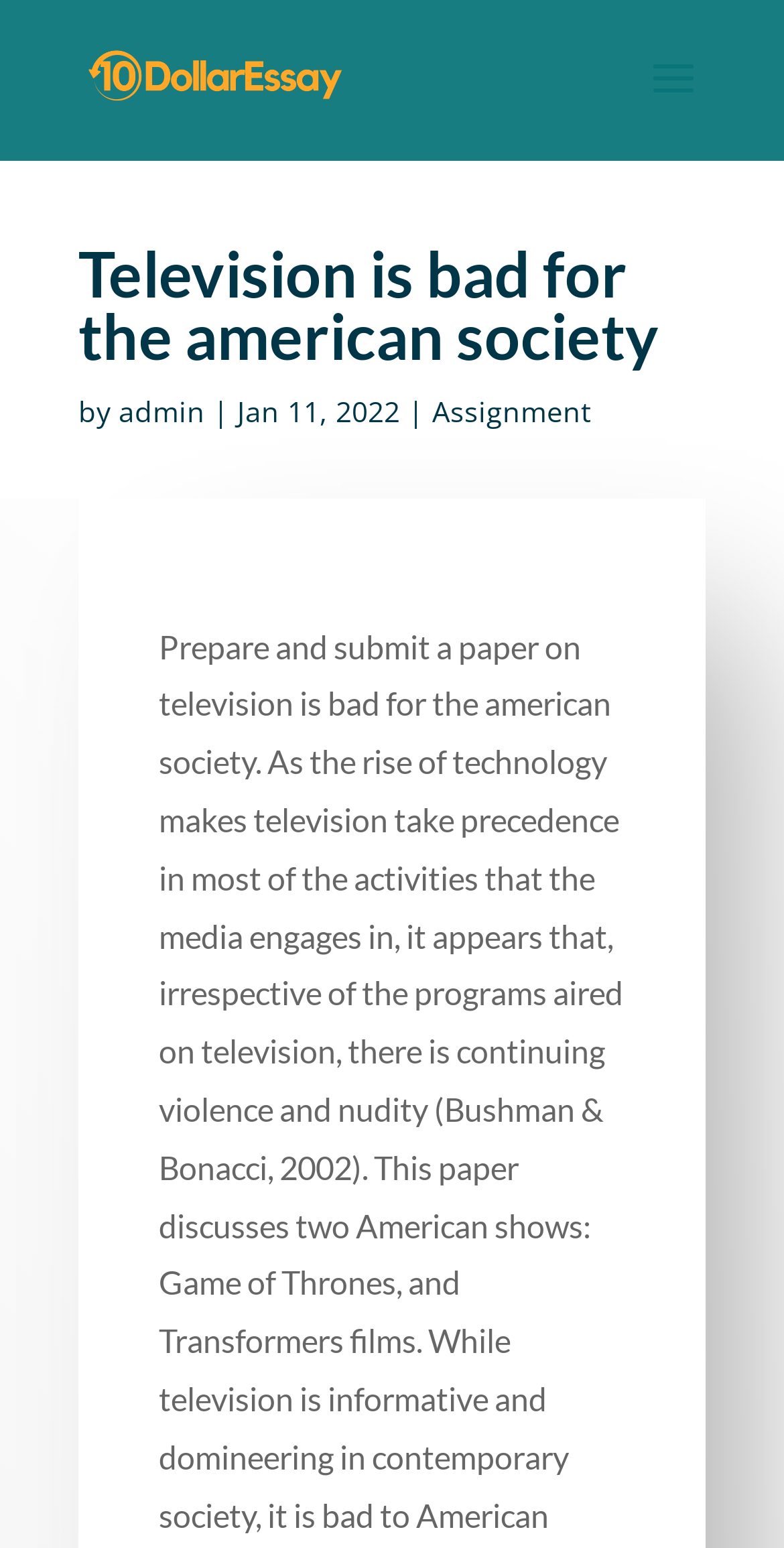Provide a thorough description of the webpage's content and layout.

The webpage appears to be a blog post or article discussing the negative impact of television on American society. At the top of the page, there is a link to "The cheapest Essay Writing Service" accompanied by an image with the same name, positioned slightly above the link. 

Below this, there is a heading that reads "Television is bad for the american society". Underneath the heading, there is a line of text that includes the author's name, "admin", separated by a vertical bar, and the date "Jan 11, 2022". 

To the right of the author and date information, there is a link labeled "Assignment". Overall, the webpage has a simple layout with a clear heading and concise text, and it seems to be focused on presenting an essay or article on the specified topic.